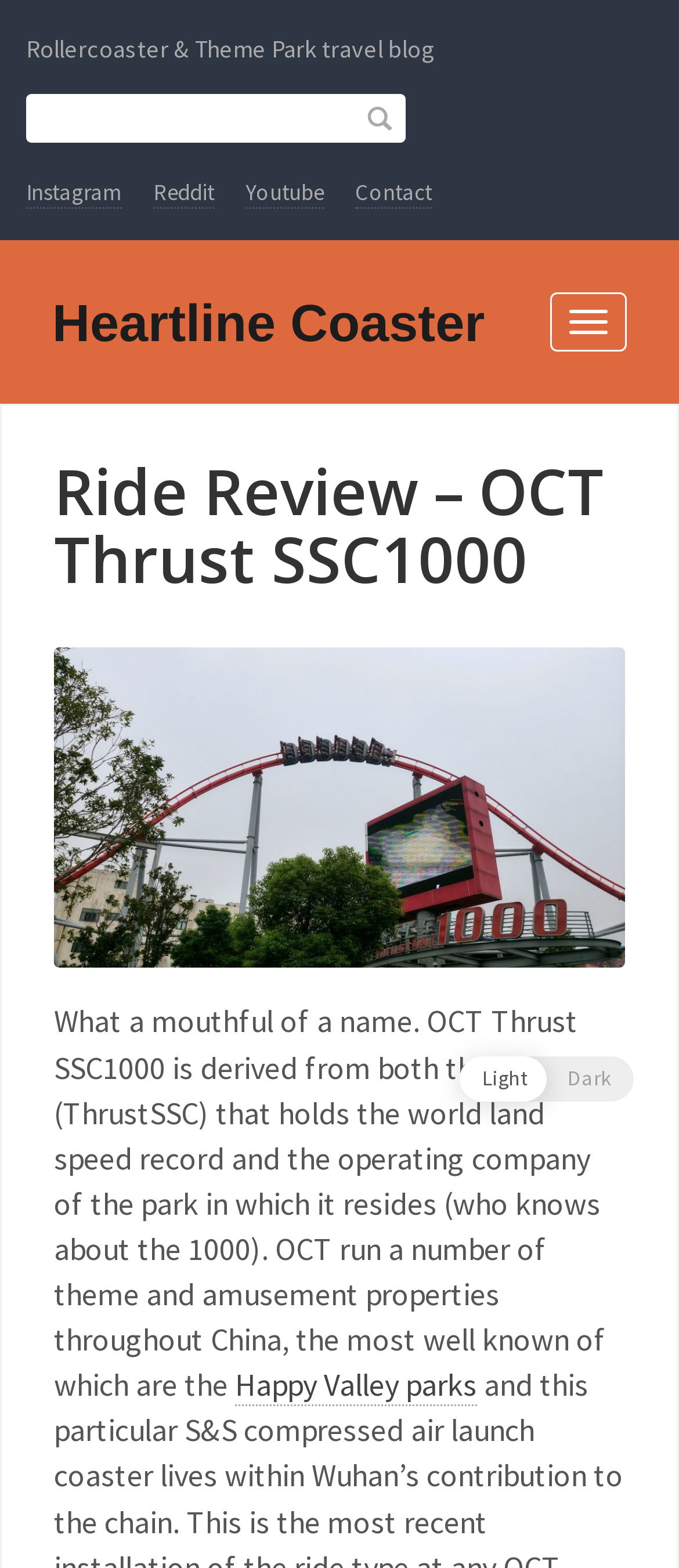Pinpoint the bounding box coordinates of the element you need to click to execute the following instruction: "Contact the blogger". The bounding box should be represented by four float numbers between 0 and 1, in the format [left, top, right, bottom].

[0.523, 0.114, 0.636, 0.134]